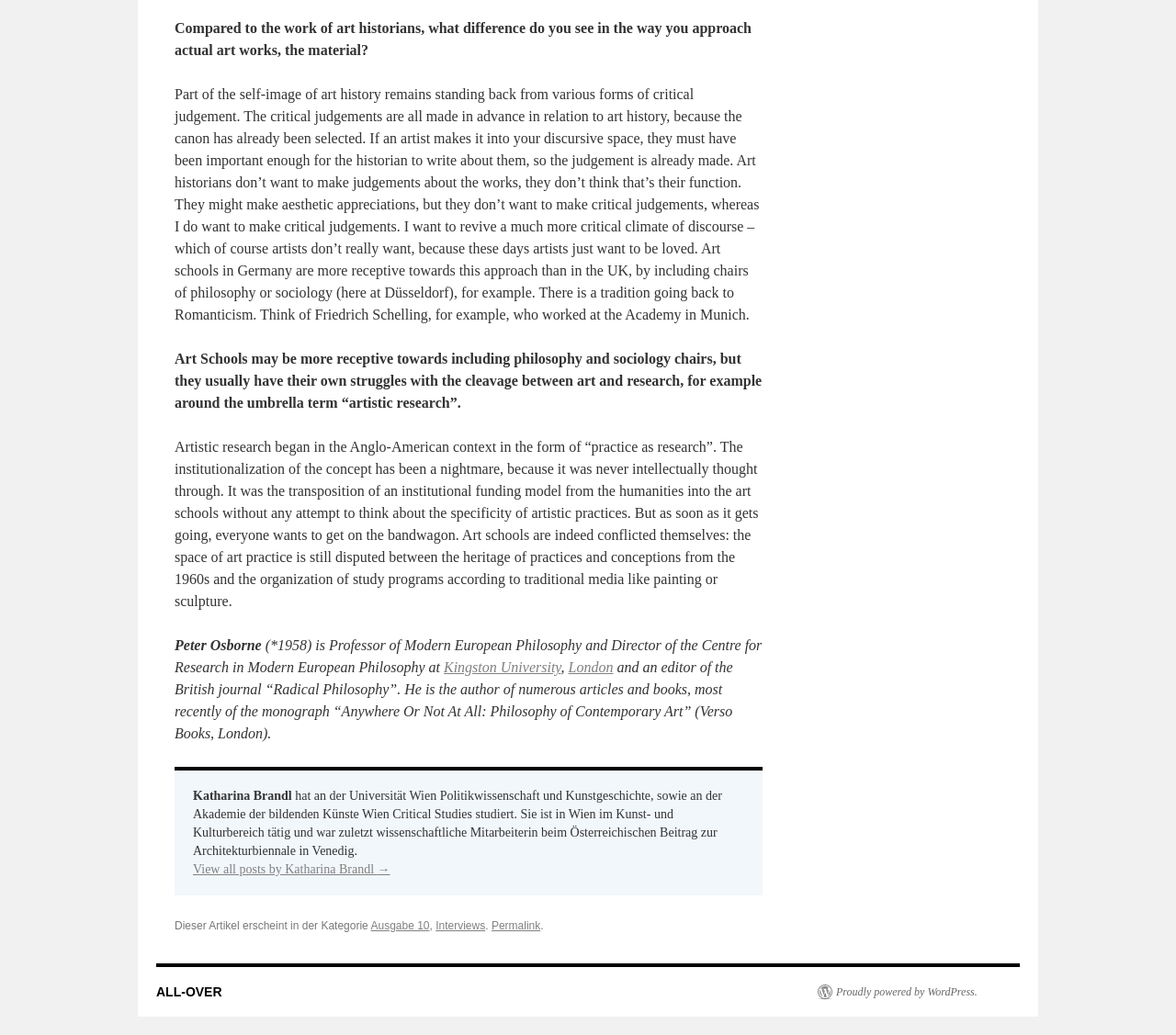Examine the image carefully and respond to the question with a detailed answer: 
What is the name of the professor of Modern European Philosophy?

I found the answer by looking at the text that mentions 'Professor of Modern European Philosophy and Director of the Centre for Research in Modern European Philosophy at Kingston University'. The name associated with this title is Peter Osborne.